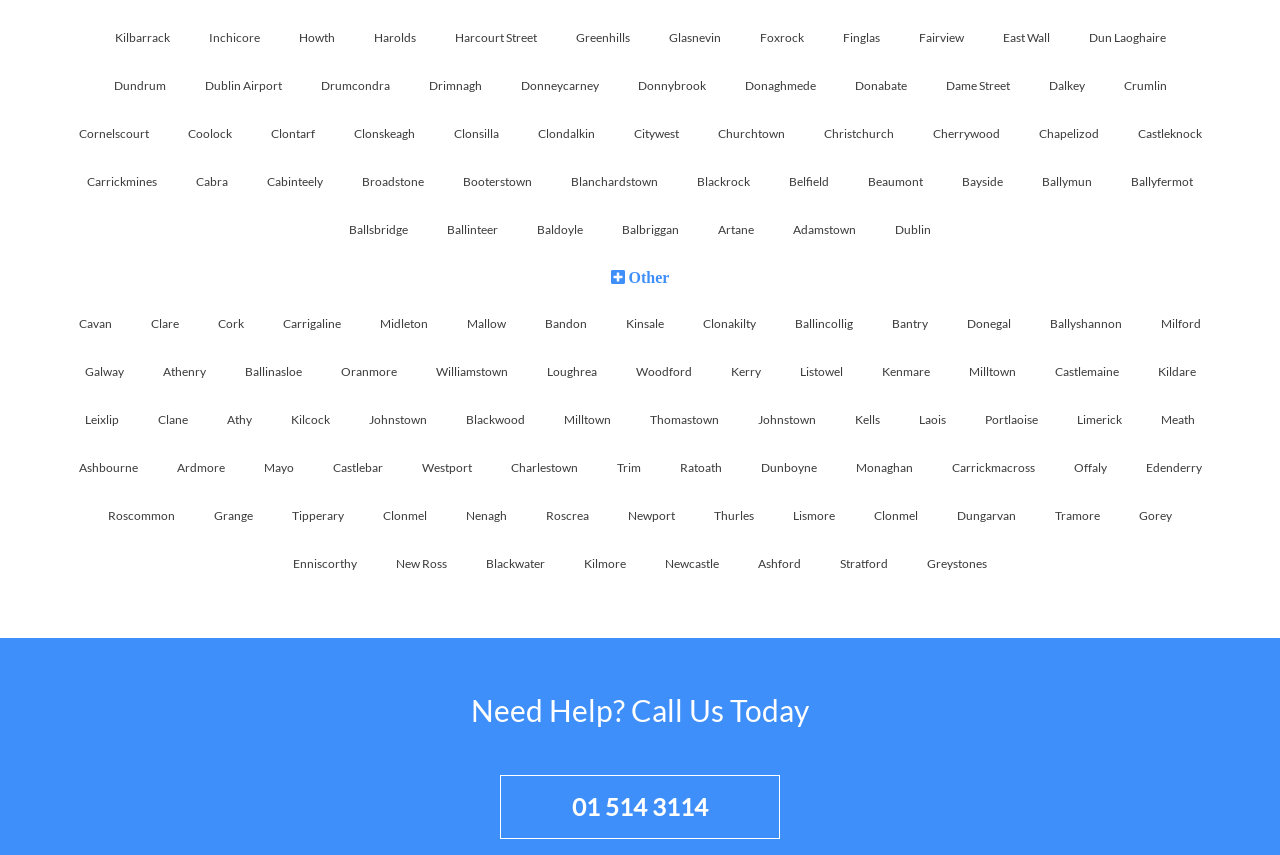Find the bounding box coordinates of the element to click in order to complete the given instruction: "Go to Dublin Airport."

[0.146, 0.091, 0.234, 0.108]